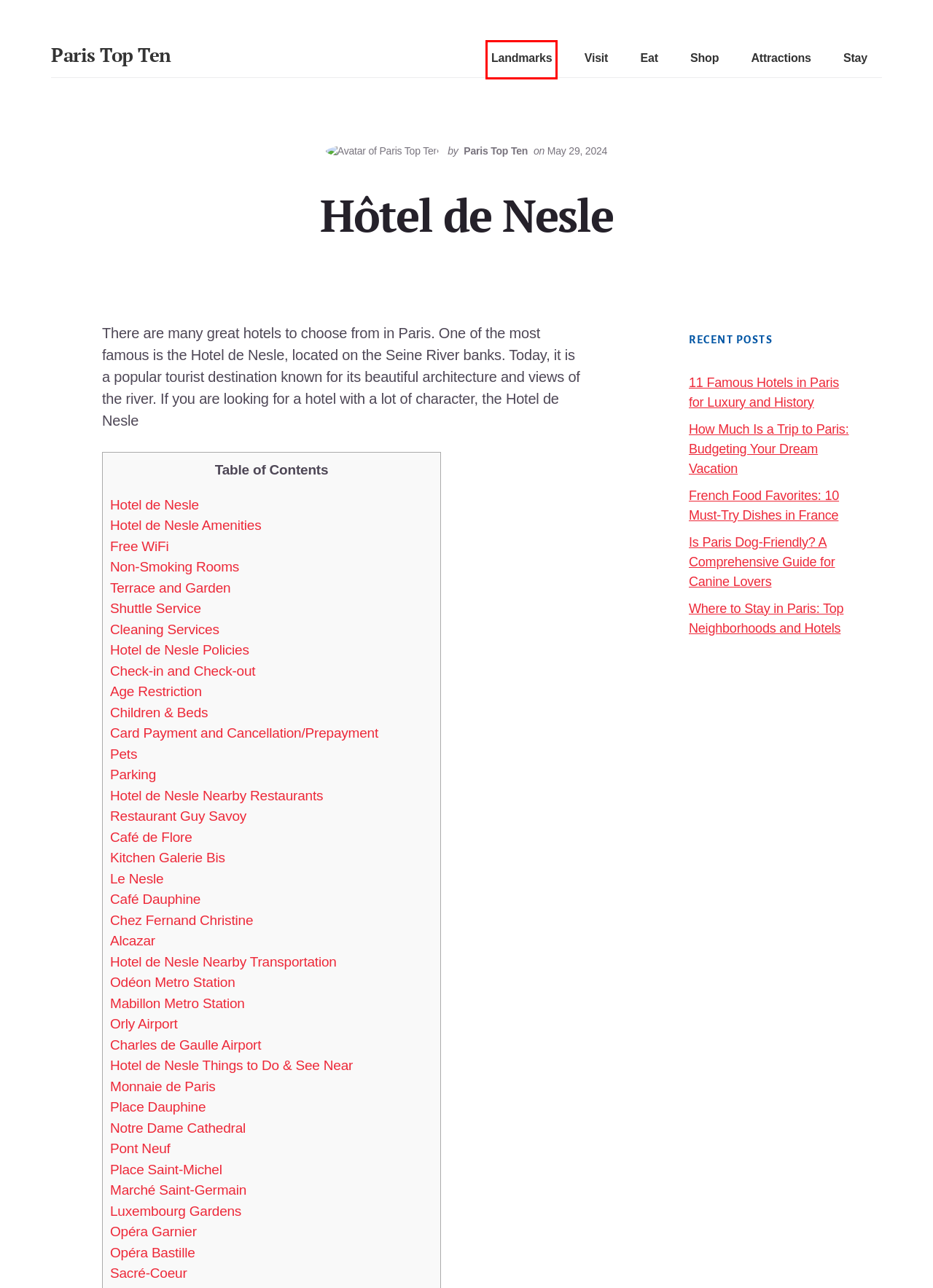You’re provided with a screenshot of a webpage that has a red bounding box around an element. Choose the best matching webpage description for the new page after clicking the element in the red box. The options are:
A. Paris Top Ten - Best Of Paris
B. Paris Top Ten - Paris Top Ten
C. How Much Is a Trip to Paris: Budgeting Your Dream Vacation
D. Things to do - Paris Top Ten
E. 11 Famous Hotels in Paris for Luxury and History
F. Travel Guides to Historic Landmarks in Paris
G. Places to Stay - Paris Top Ten
H. French Food Favorites: 10 Must-Try Dishes in France

F